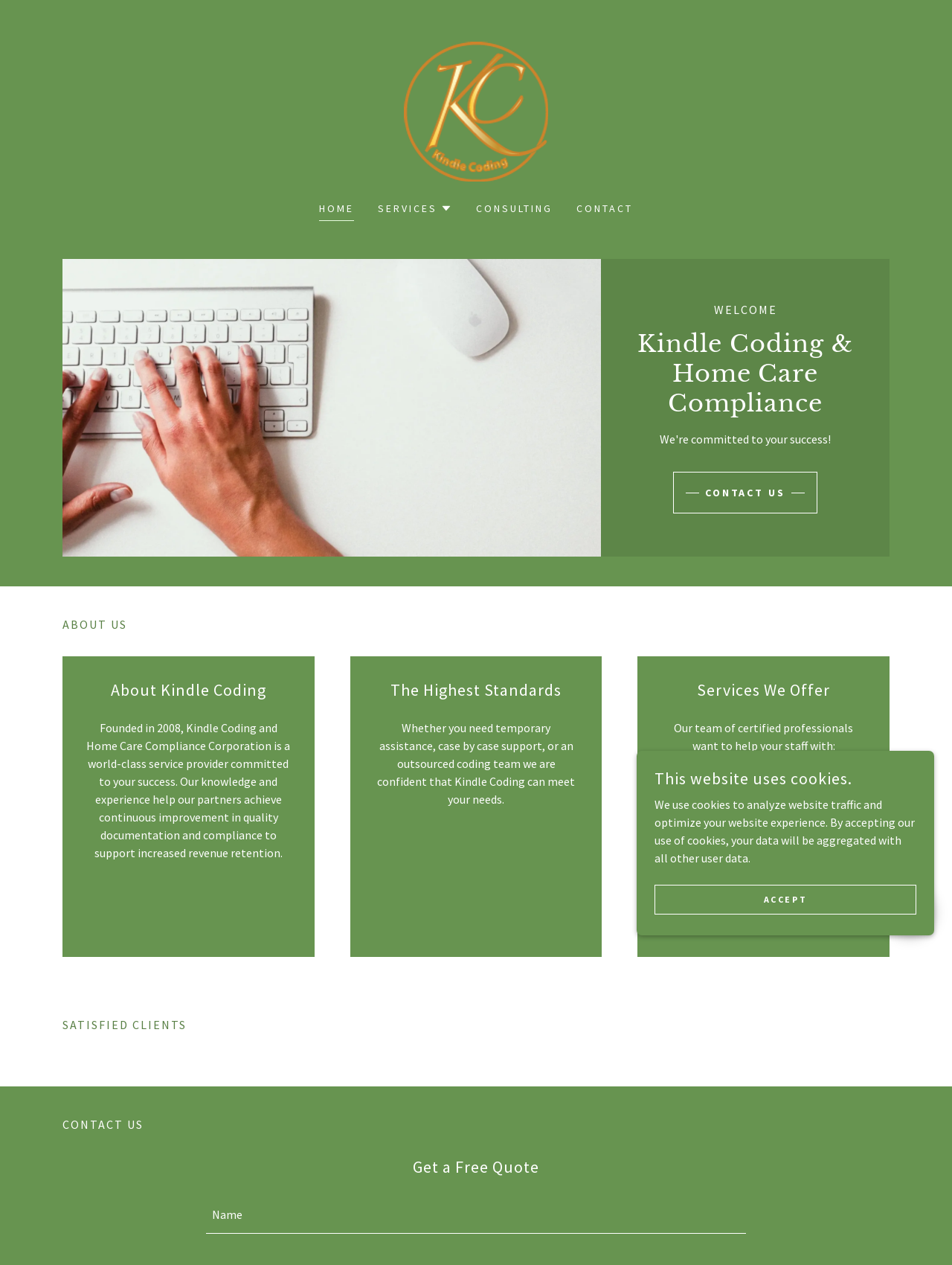Show the bounding box coordinates of the region that should be clicked to follow the instruction: "Fill in the Name textbox."

[0.217, 0.945, 0.783, 0.975]